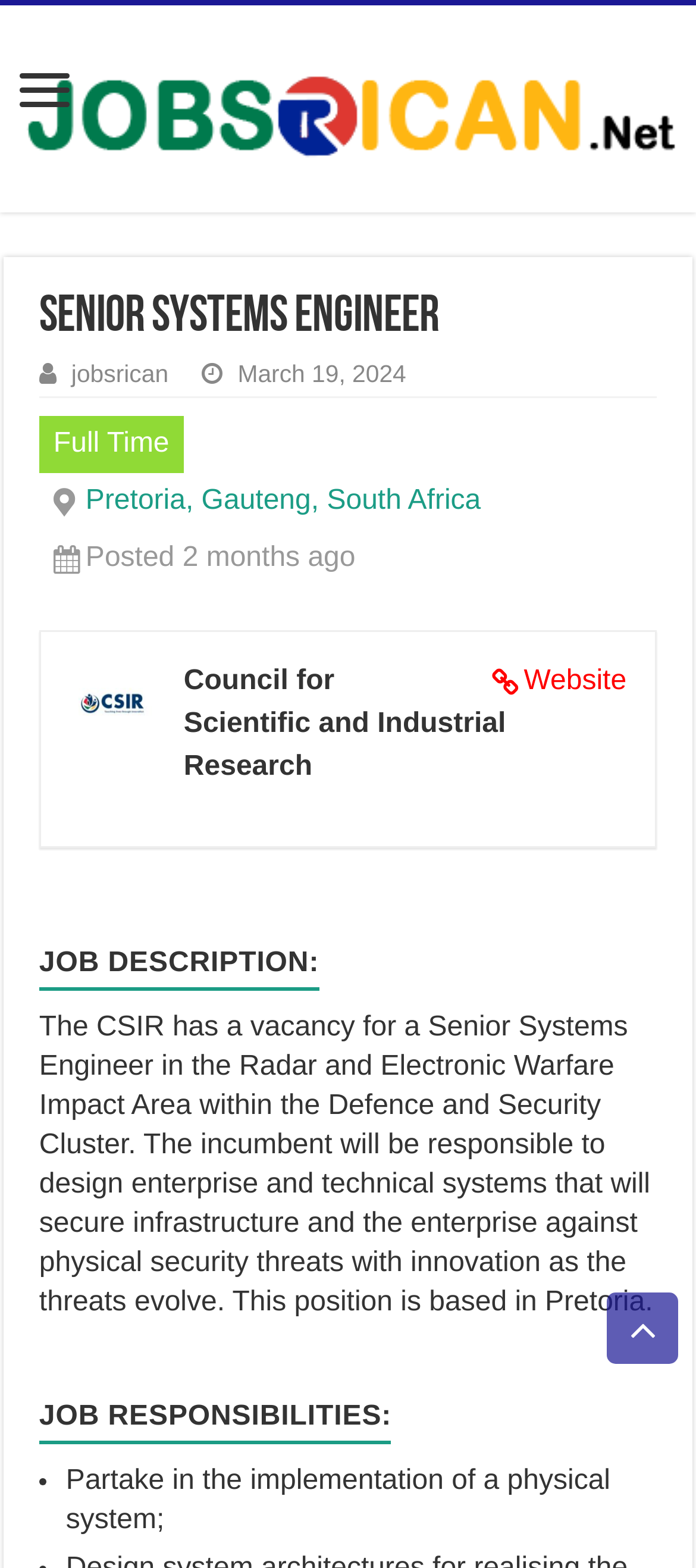Identify the headline of the webpage and generate its text content.

Senior Systems Engineer